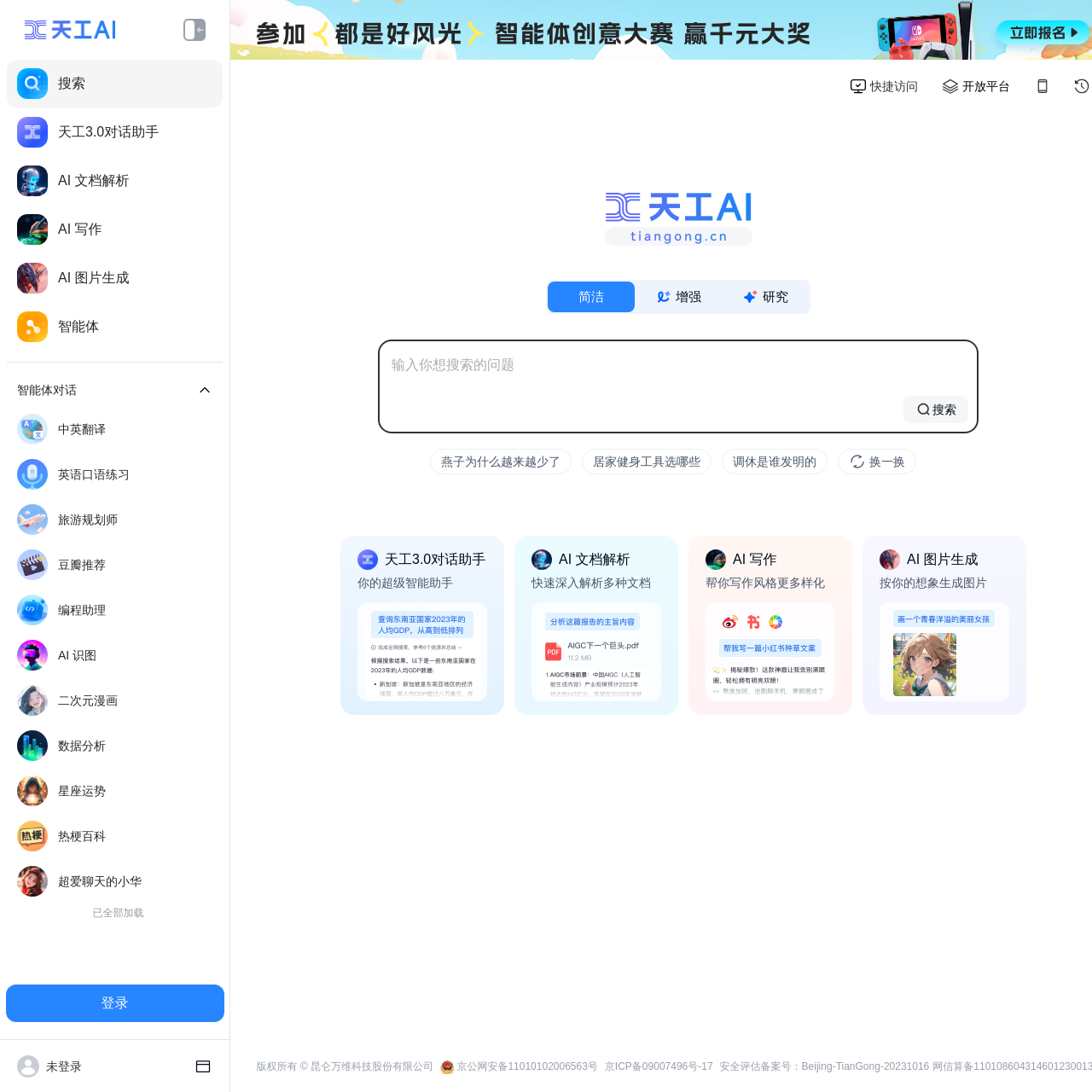Please identify the bounding box coordinates of where to click in order to follow the instruction: "Access AI document parsing".

[0.006, 0.144, 0.204, 0.188]